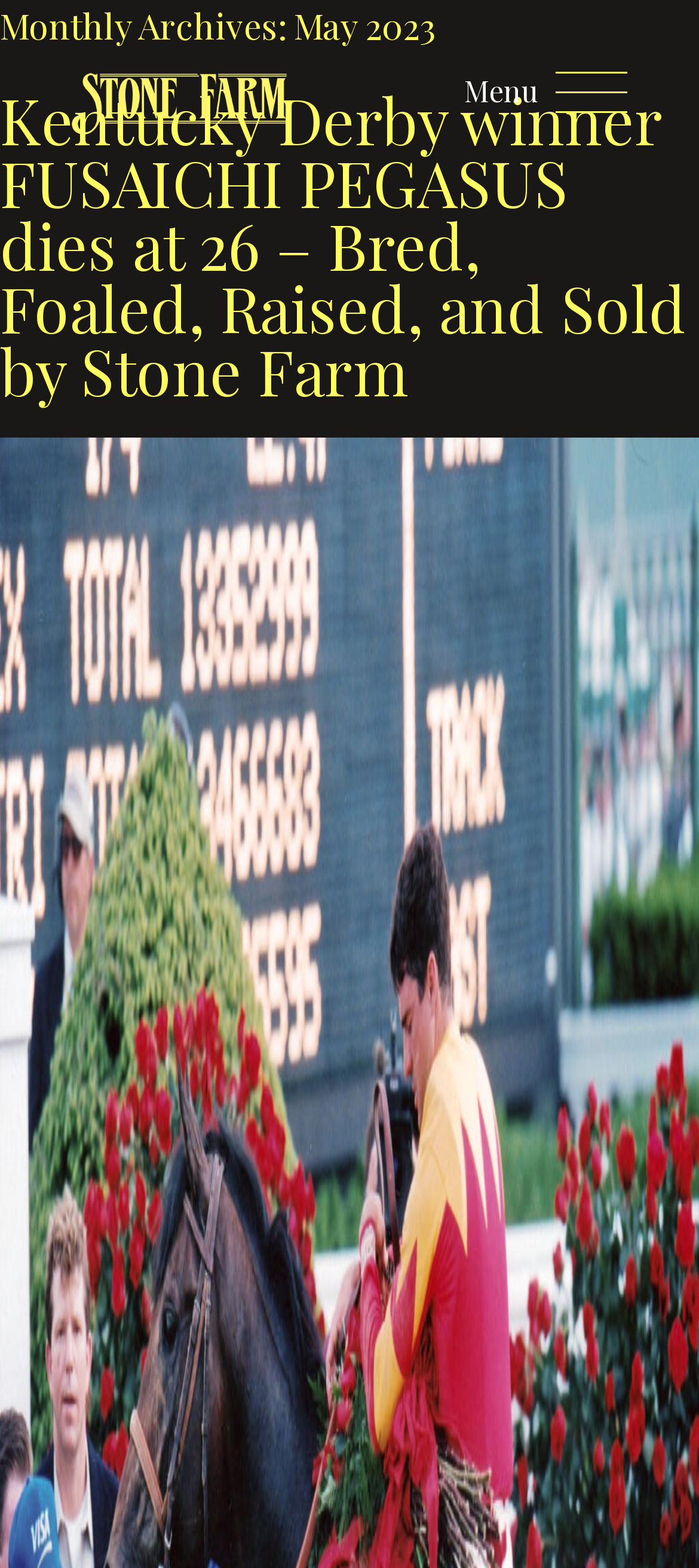Produce an extensive caption that describes everything on the webpage.

The webpage is titled "May 2023 - Stone Farm" and appears to be a blog or news article page. At the top left, there is a link with no descriptive text. To the right of this link, the text "Menu" is displayed. 

Below the top section, there is a main heading that reads "Monthly Archives: May 2023", which spans the entire width of the page. 

Underneath this heading, there is a subheading that takes up most of the page's width, announcing the news that "Kentucky Derby winner FUSAICHI PEGASUS dies at 26 – Bred, Foaled, Raised, and Sold by Stone Farm". This subheading is also a clickable link.